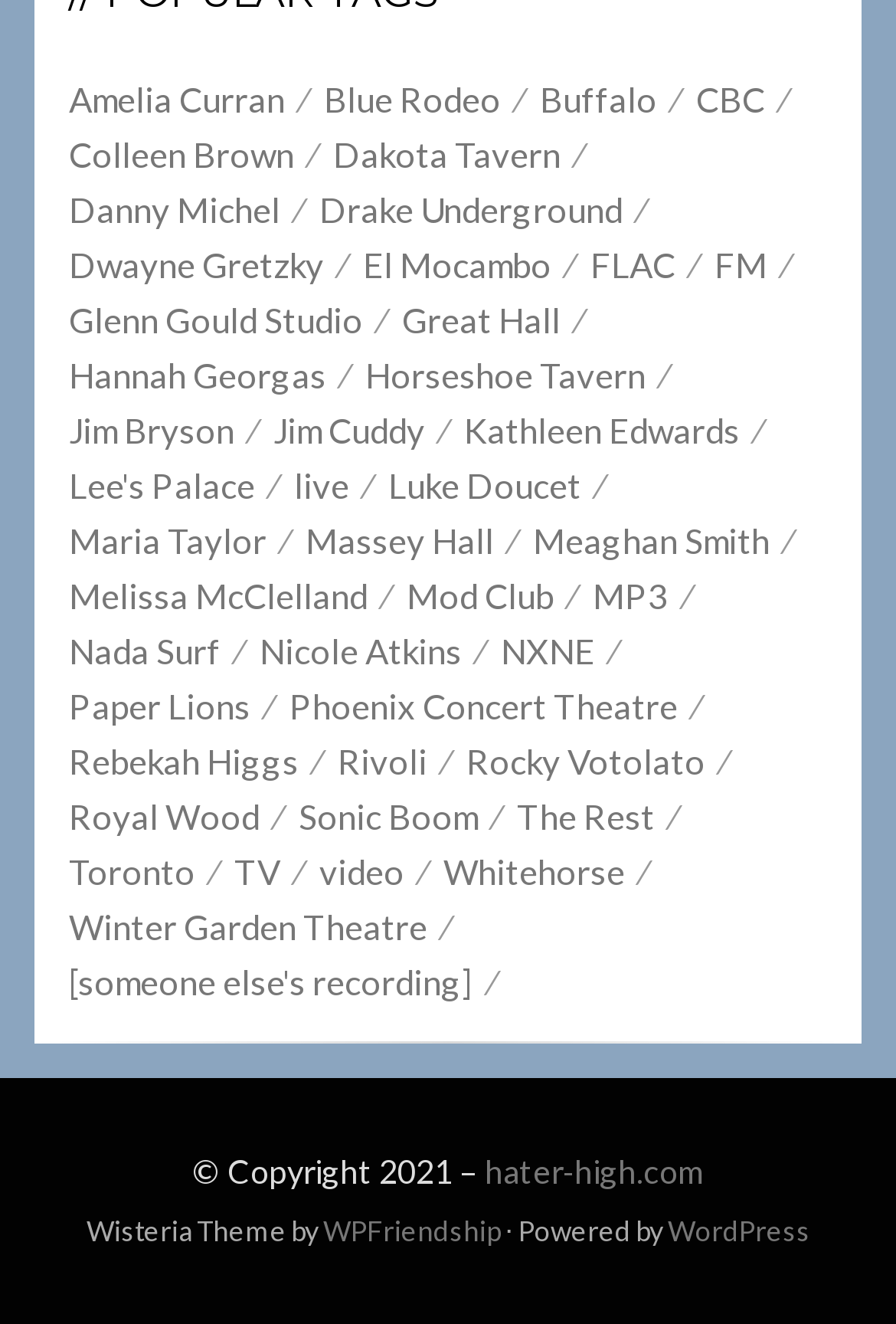Reply to the question below using a single word or brief phrase:
How many links are on this webpage?

246